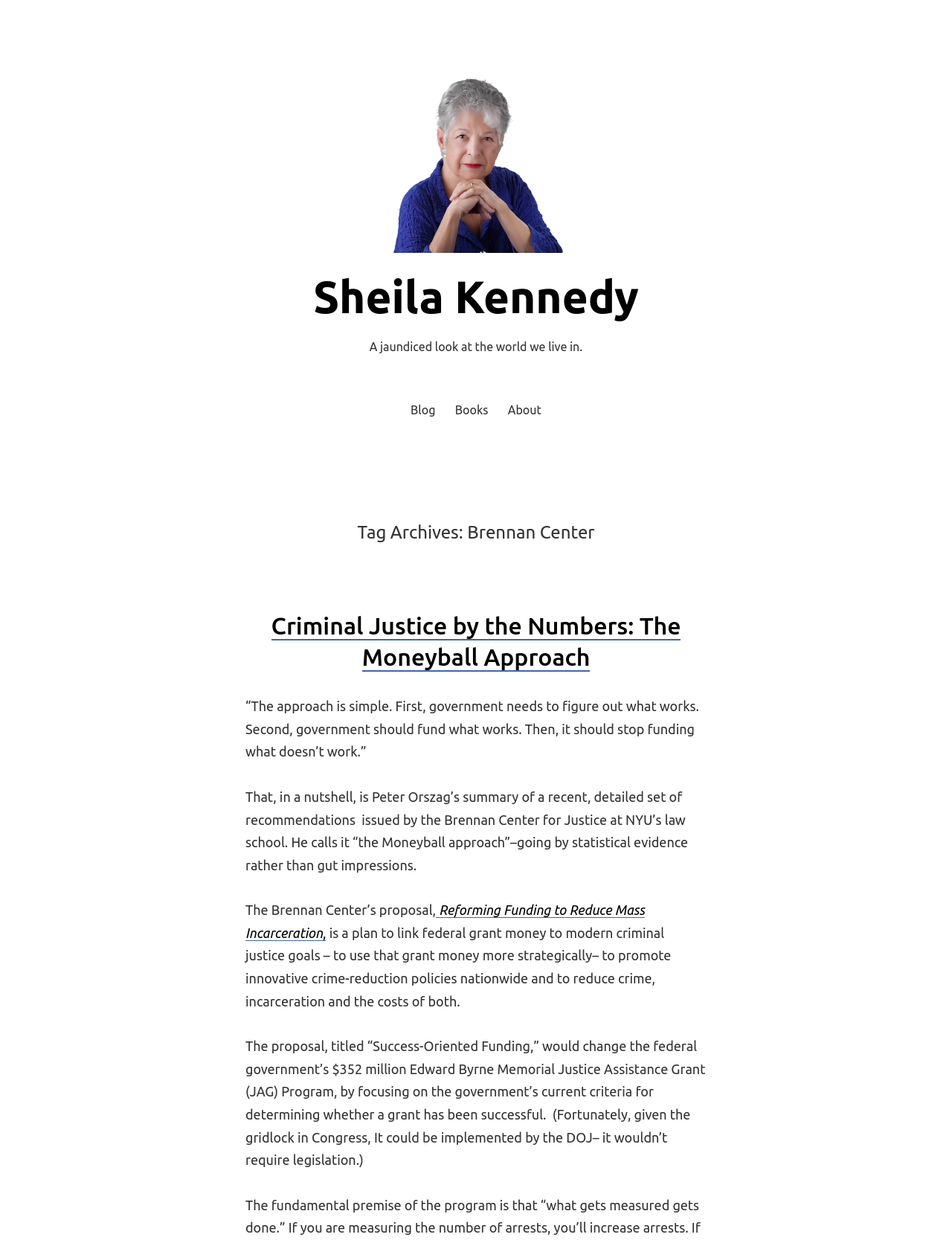What is the topic of the article?
Look at the webpage screenshot and answer the question with a detailed explanation.

The topic of the article can be inferred from the heading 'Criminal Justice by the Numbers: The Moneyball Approach' and the content of the article, which discusses the Brennan Center's proposal for reforming funding to reduce mass incarceration.